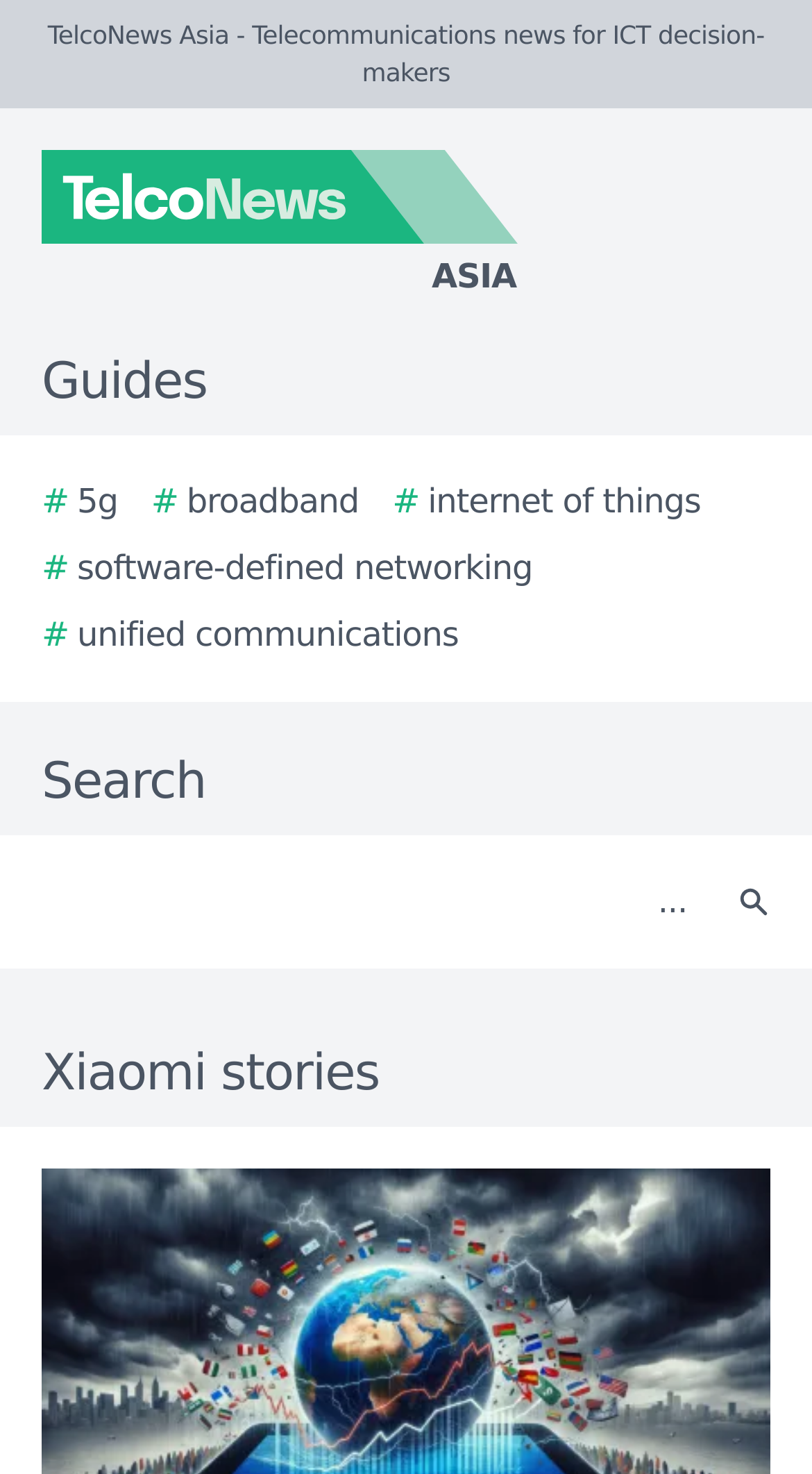Locate the bounding box coordinates of the clickable element to fulfill the following instruction: "Click on the TelcoNews Asia logo". Provide the coordinates as four float numbers between 0 and 1 in the format [left, top, right, bottom].

[0.0, 0.102, 0.923, 0.205]